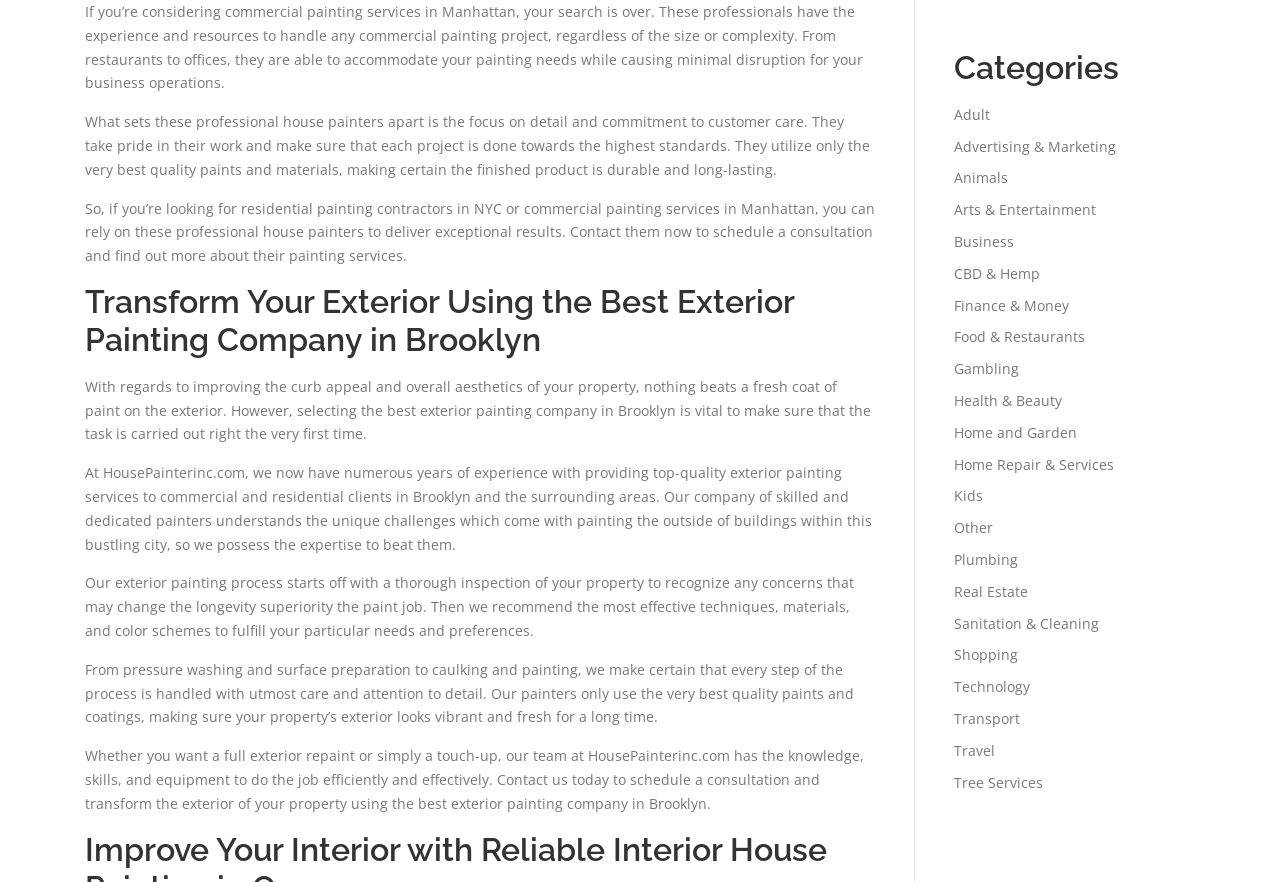What areas do the exterior painting services cover?
Answer the question with just one word or phrase using the image.

Brooklyn and surrounding areas